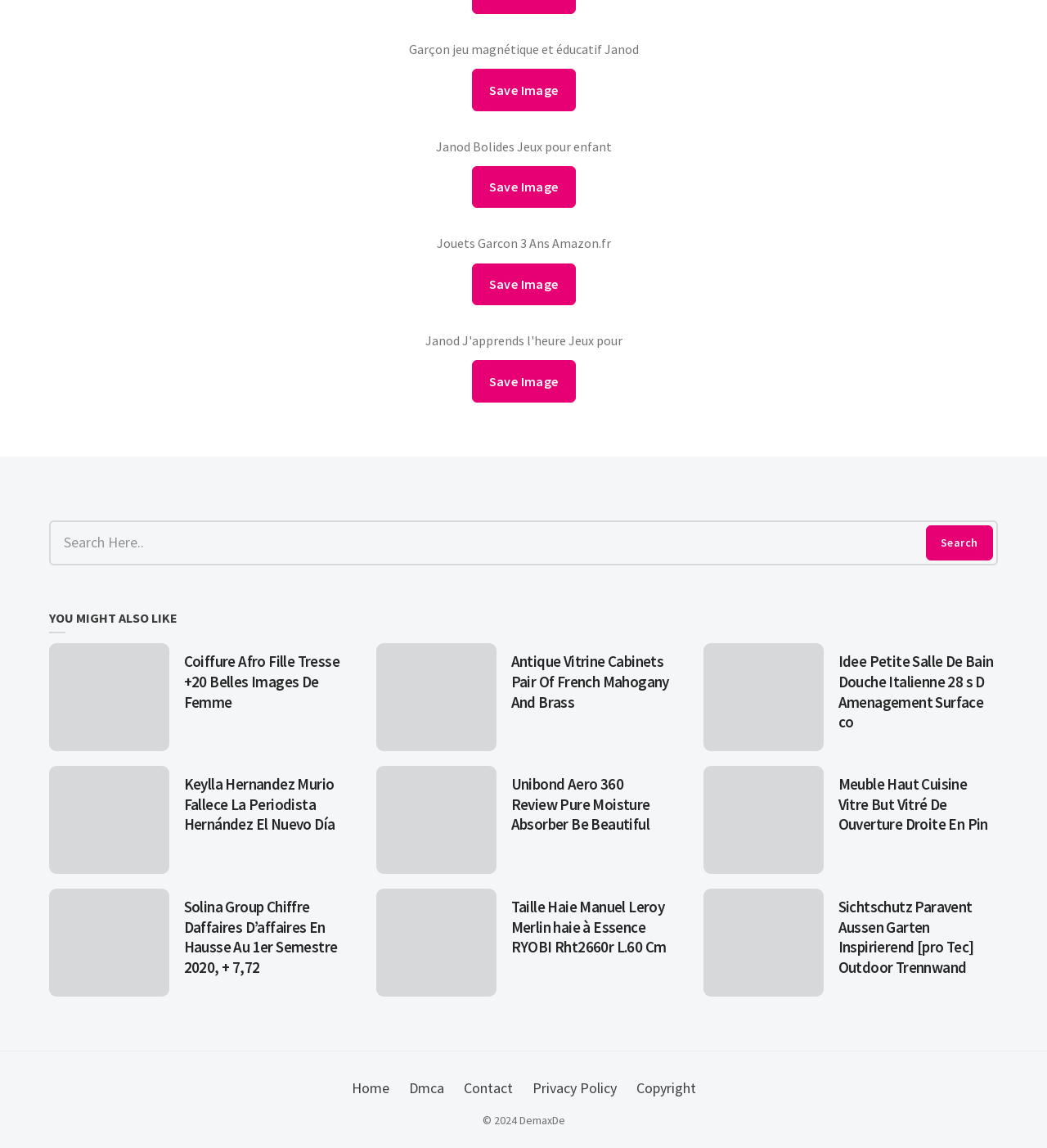Using the description "Home", locate and provide the bounding box of the UI element.

None